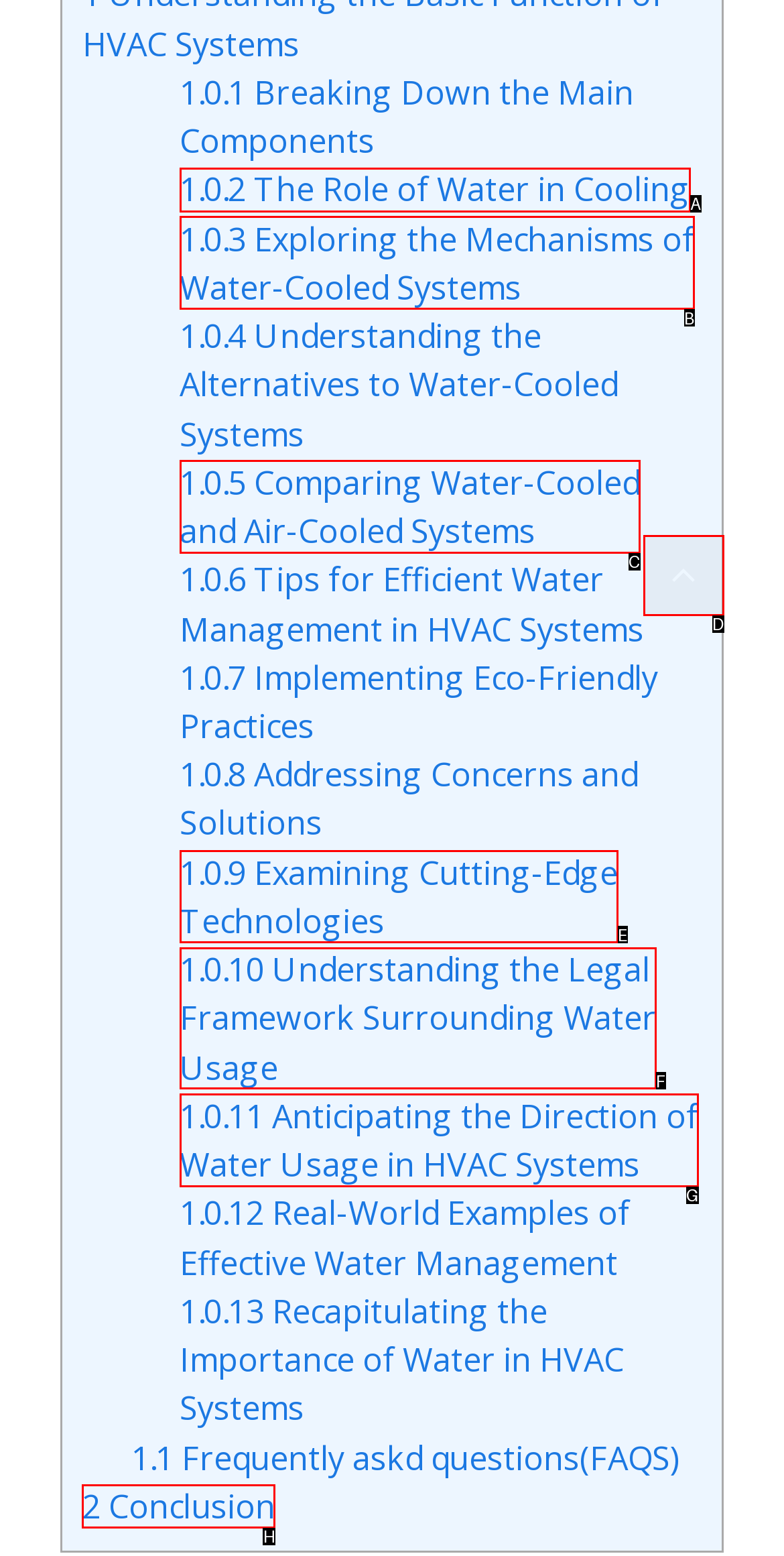Determine the letter of the UI element that will complete the task: Read 'Conclusion'
Reply with the corresponding letter.

H